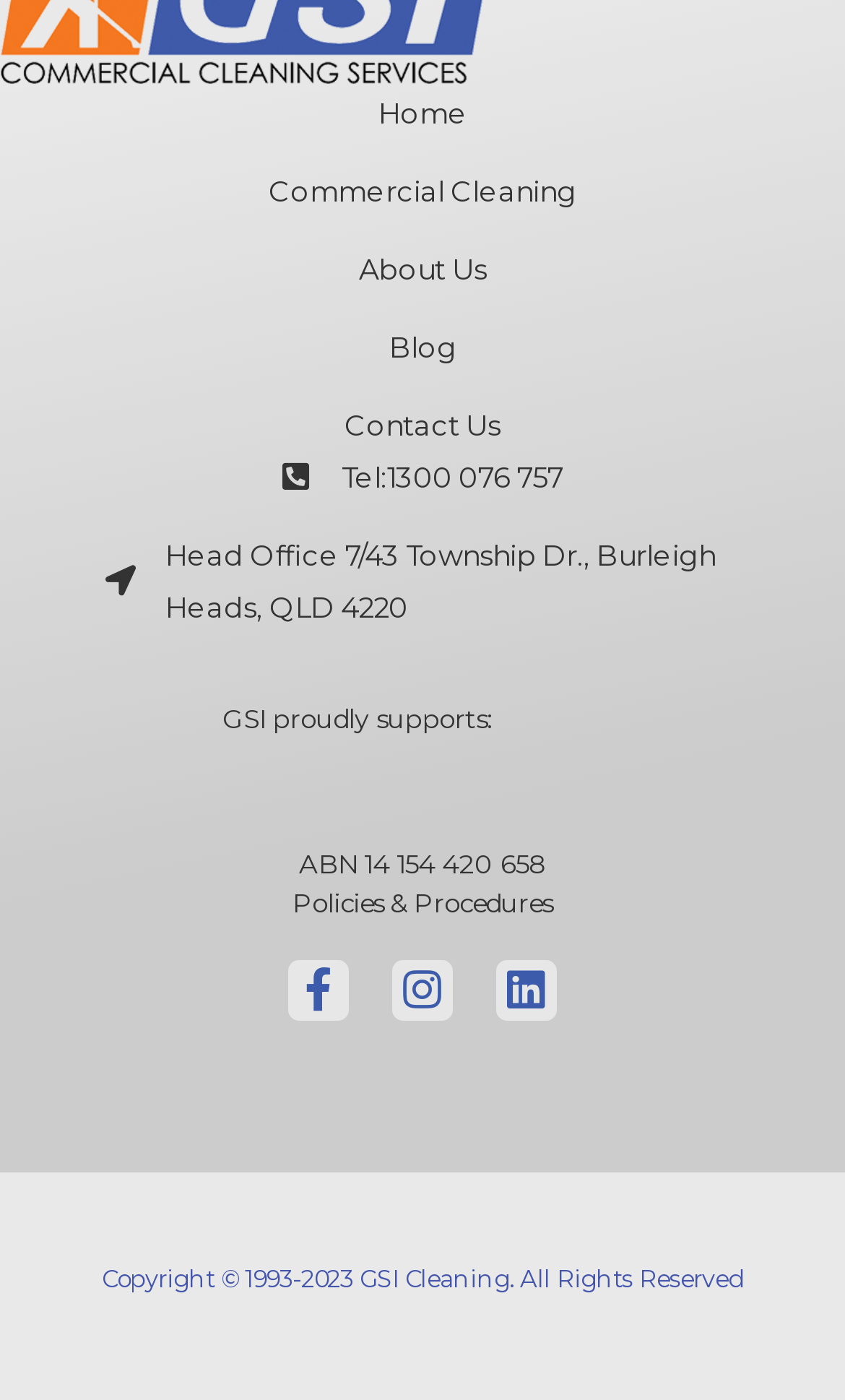Using the description: "Commercial Cleaning", determine the UI element's bounding box coordinates. Ensure the coordinates are in the format of four float numbers between 0 and 1, i.e., [left, top, right, bottom].

[0.318, 0.118, 0.682, 0.155]